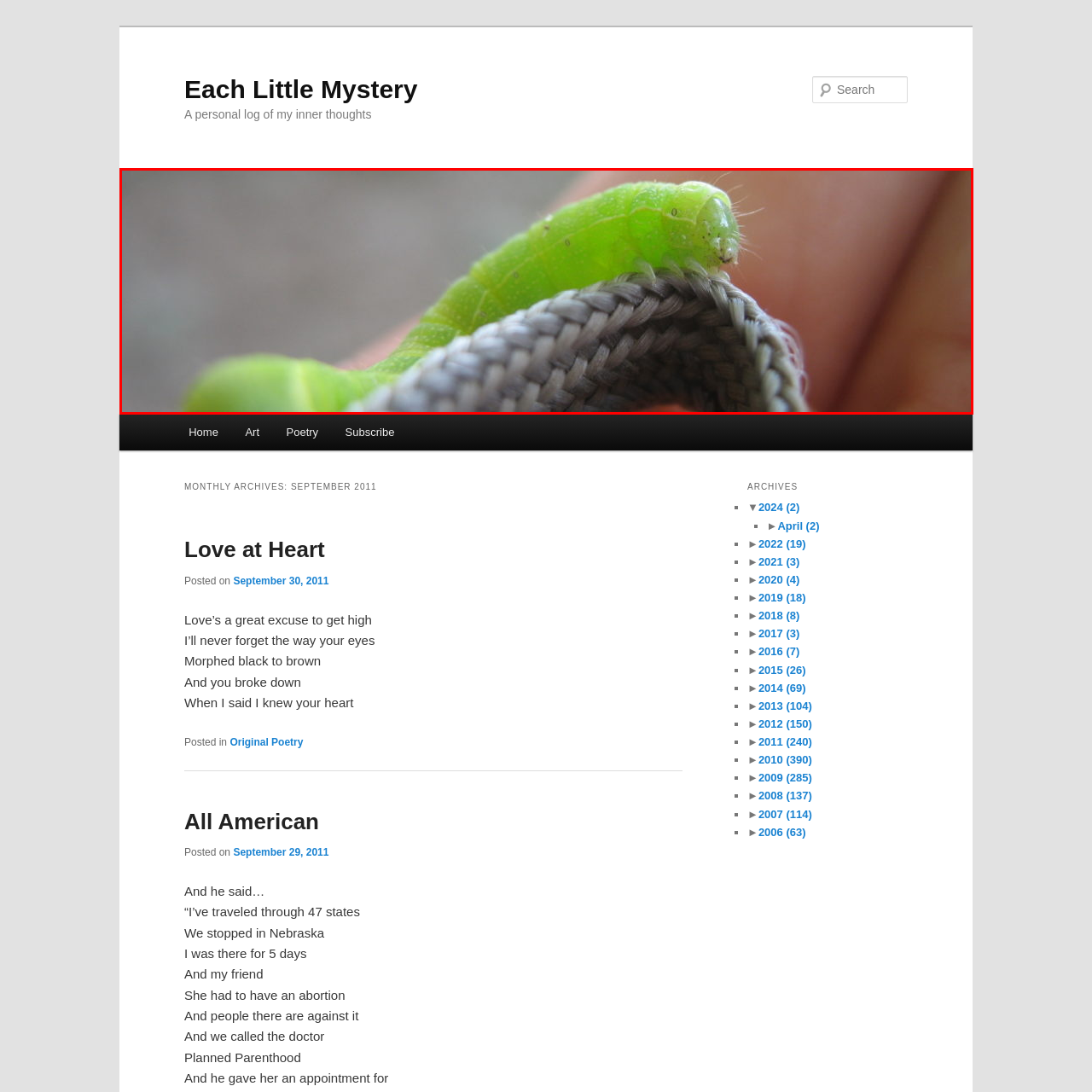What is the material wrapped around the caterpillar?
Analyze the image surrounded by the red bounding box and provide a thorough answer.

The material wrapped around the caterpillar is likely made of a natural fiber, as indicated by the caption, which adds an element of complexity to the scene with its intricate patterns.